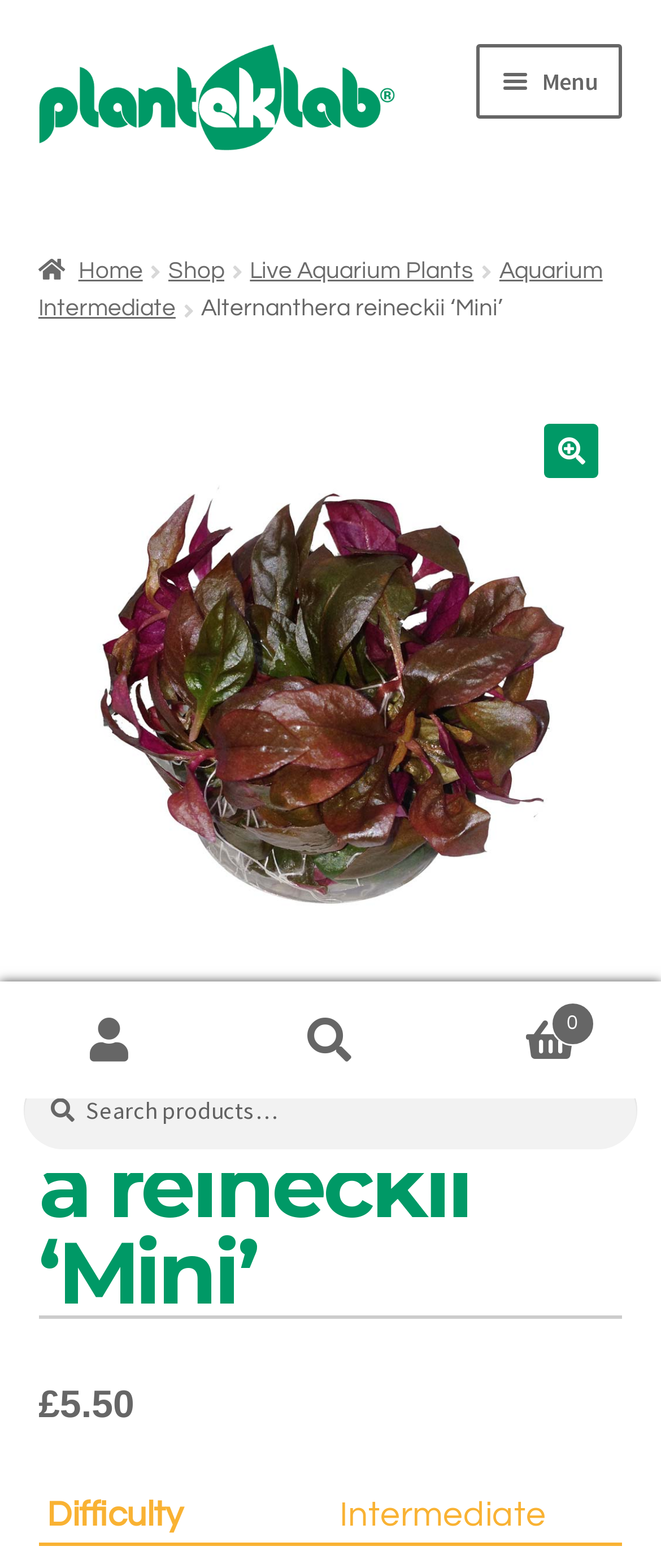Identify the bounding box coordinates of the region that needs to be clicked to carry out this instruction: "View 'Alternanthera reineckii “Mini”' details". Provide these coordinates as four float numbers ranging from 0 to 1, i.e., [left, top, right, bottom].

[0.058, 0.255, 0.942, 0.628]